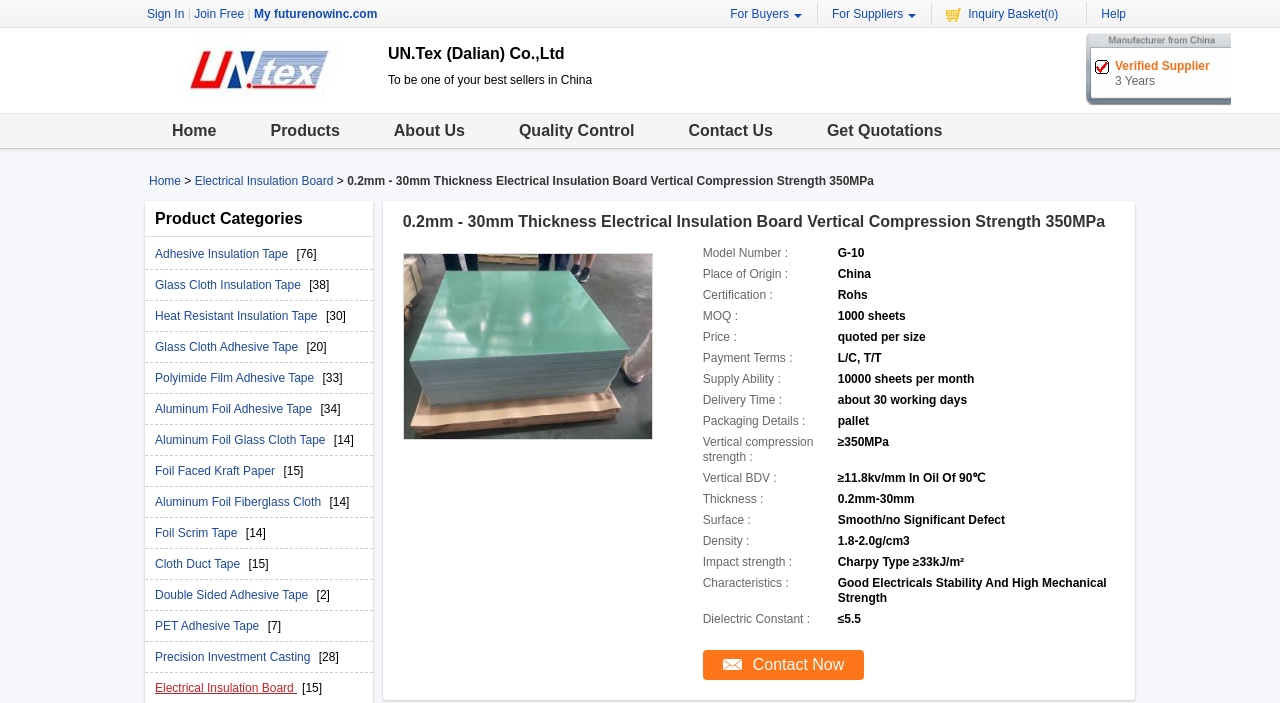Examine the image and give a thorough answer to the following question:
What is the place of origin of the electrical insulation board?

I found the answer by looking at the product details section, where it says 'Place of Origin :' and the value is 'China'.